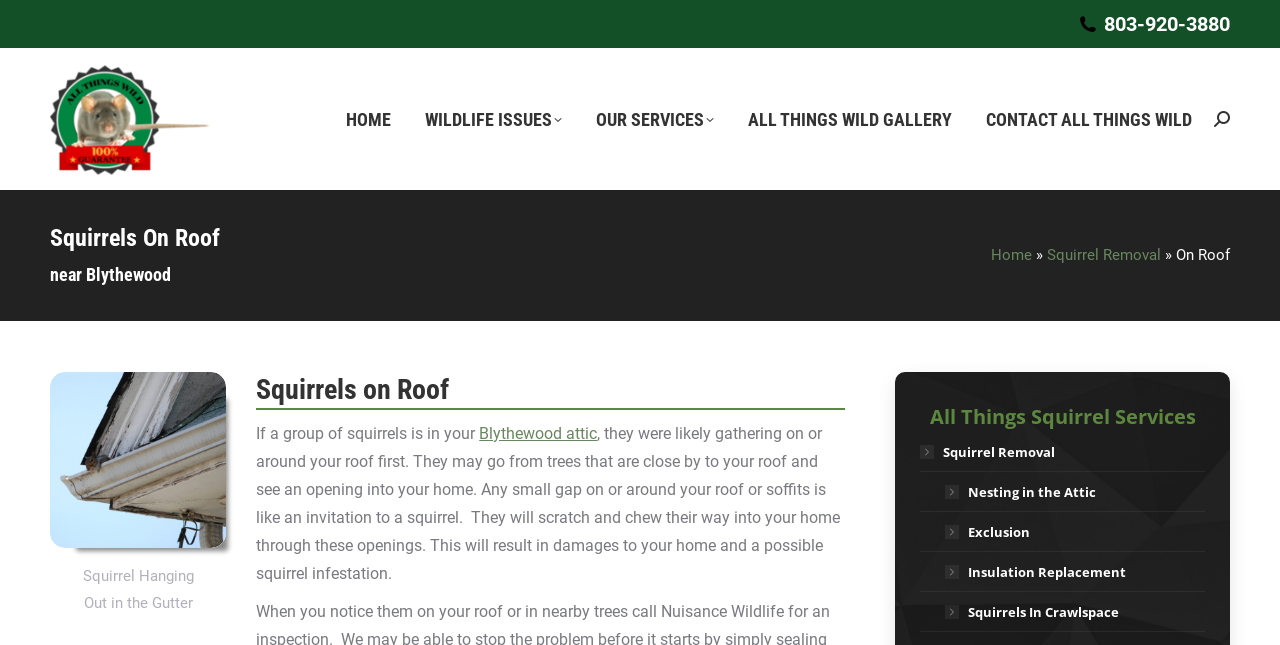Identify the bounding box coordinates of the part that should be clicked to carry out this instruction: "Learn about squirrel removal".

[0.818, 0.381, 0.907, 0.409]